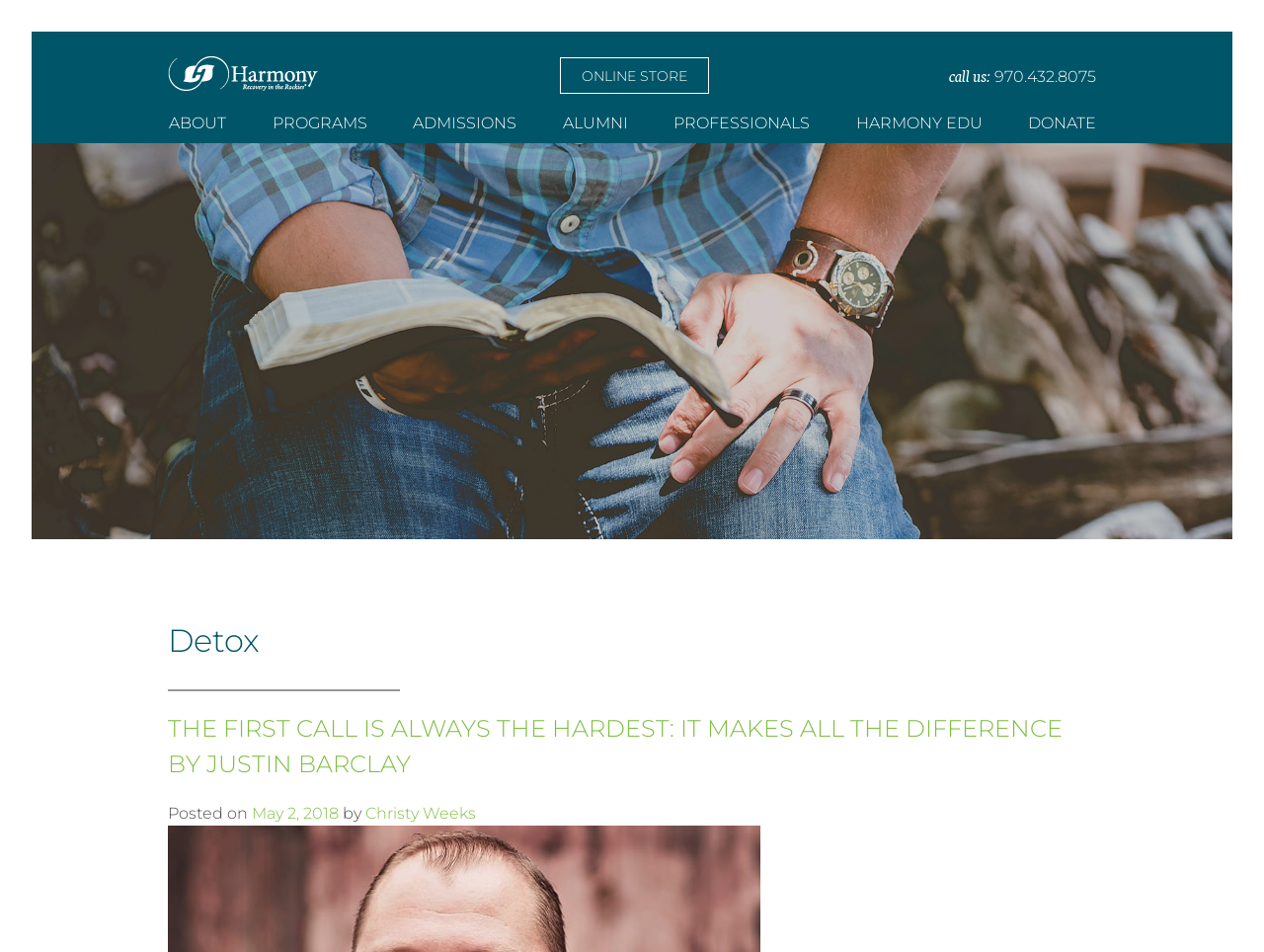Determine the bounding box coordinates for the region that must be clicked to execute the following instruction: "call the phone number".

[0.787, 0.071, 0.867, 0.09]